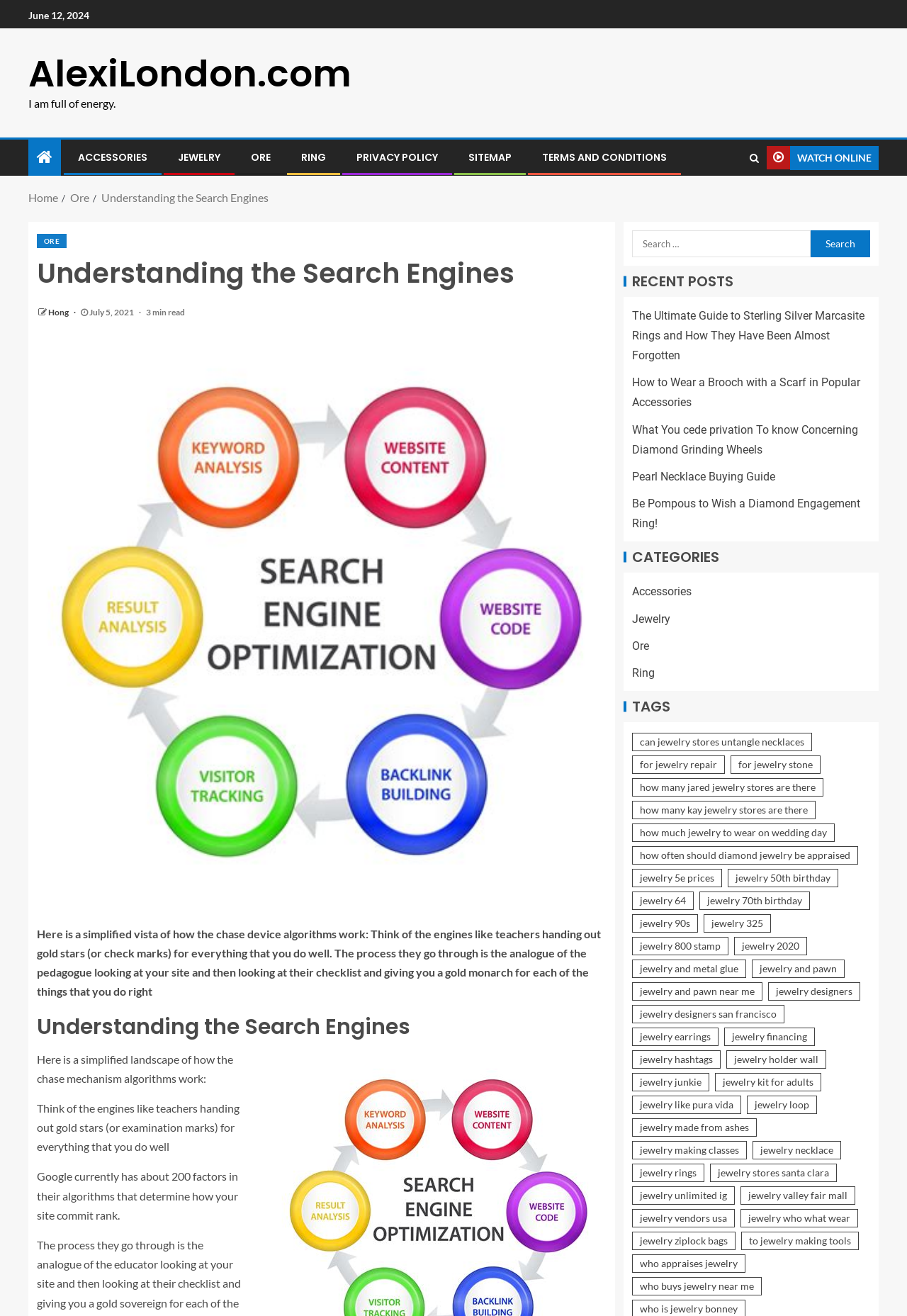What is the category of the post 'The Ultimate Guide to Sterling Silver Marcasite Rings and How They Have Been Almost Forgotten'?
Please analyze the image and answer the question with as much detail as possible.

I found the post 'The Ultimate Guide to Sterling Silver Marcasite Rings and How They Have Been Almost Forgotten' under the 'RECENT POSTS' section, and based on its title, I infer that it belongs to the 'Jewelry' category.